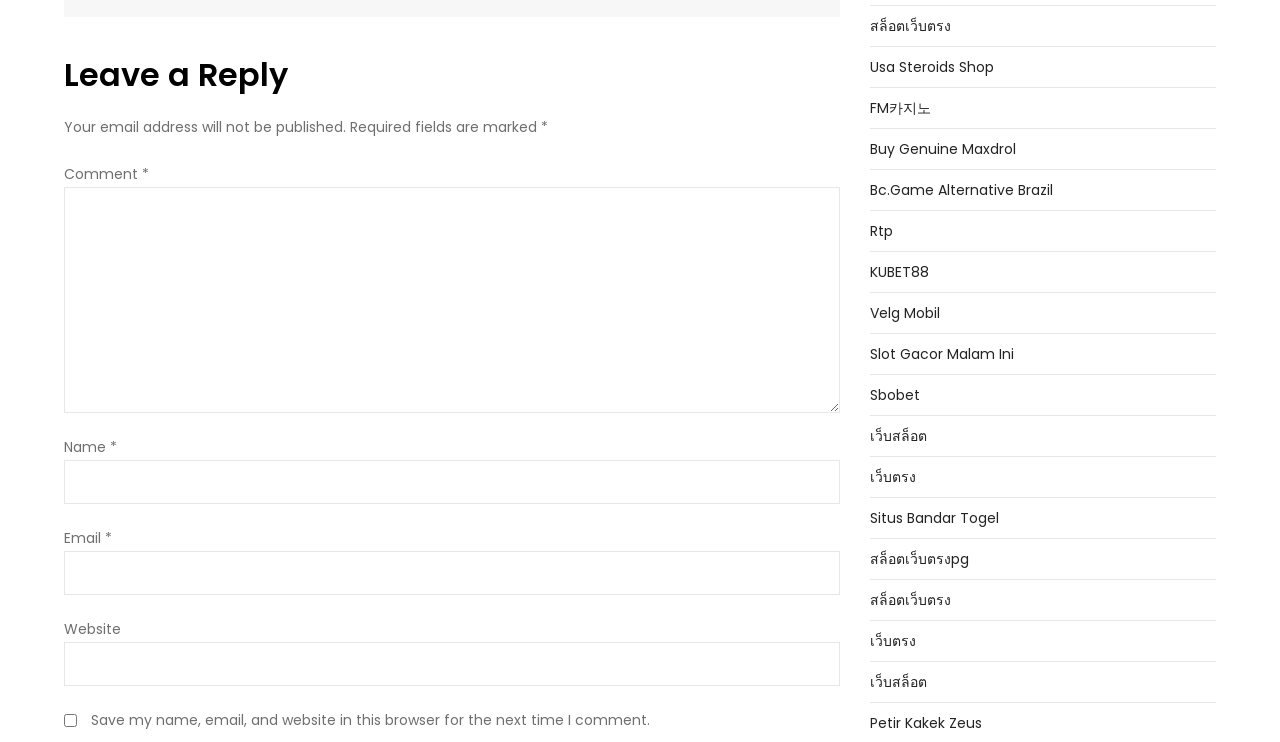What is the description of the email text box?
Please provide a comprehensive answer based on the information in the image.

The webpage has a text box for email, and a static text element nearby that says 'Your email address will not be published.' This suggests that the email address provided will not be made publicly available.